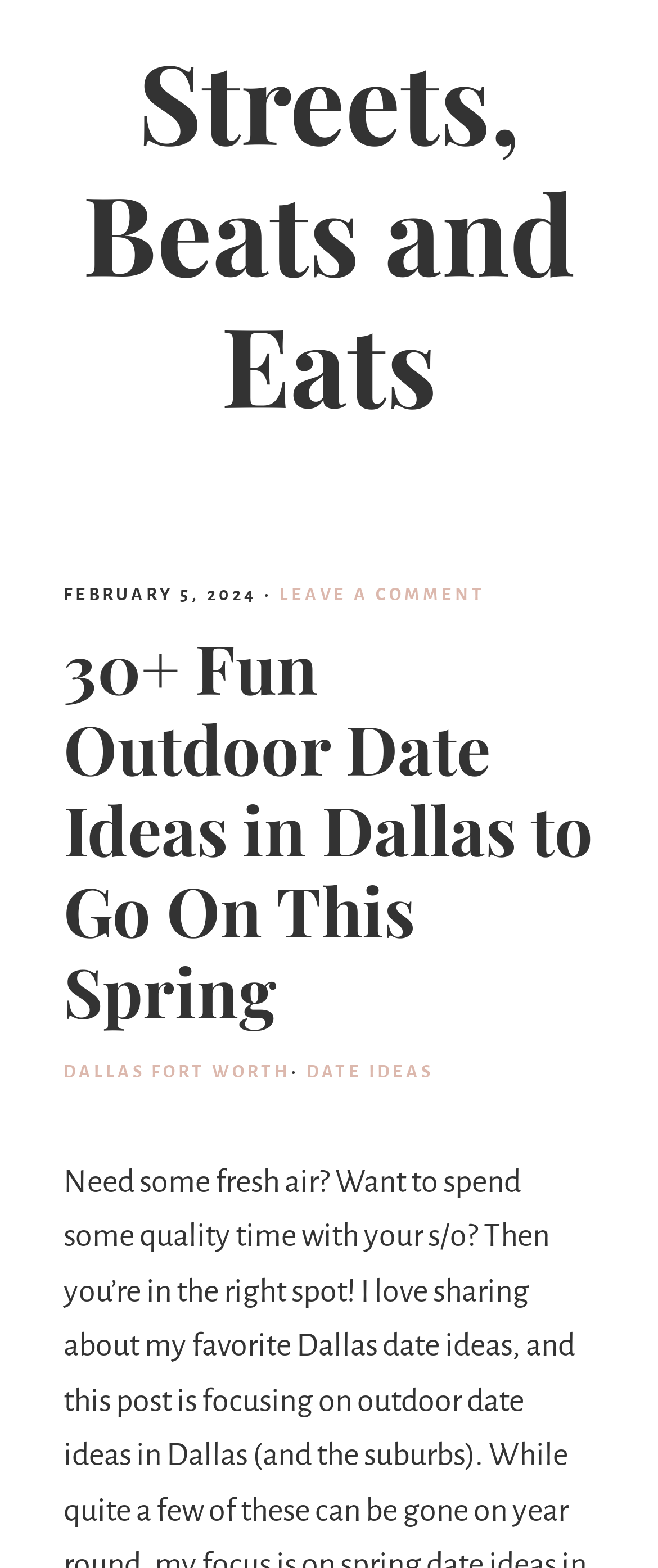Please determine the primary heading and provide its text.

30+ Fun Outdoor Date Ideas in Dallas to Go On This Spring